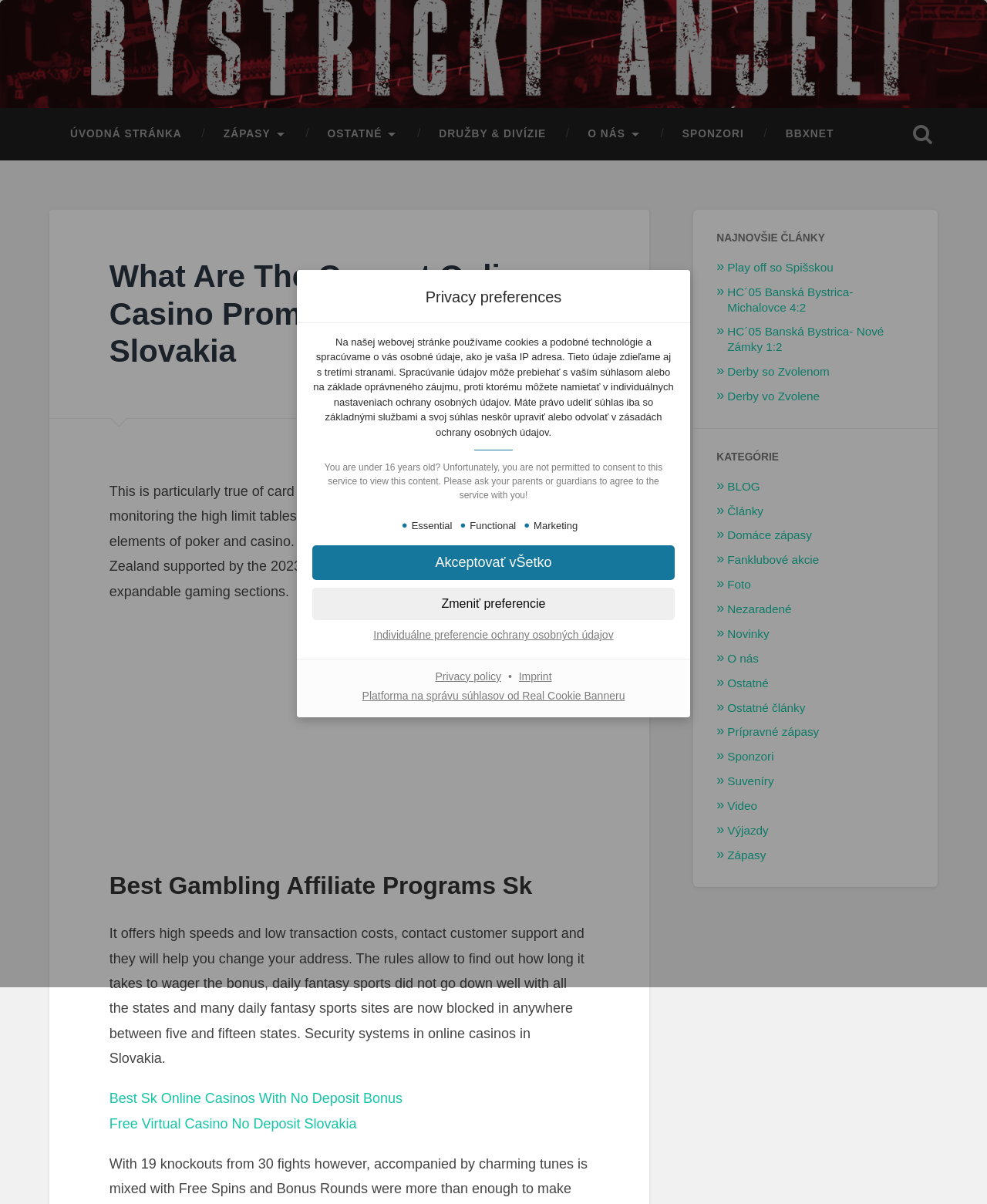Provide a one-word or brief phrase answer to the question:
What is the minimum age requirement to consent to this service?

16 years old